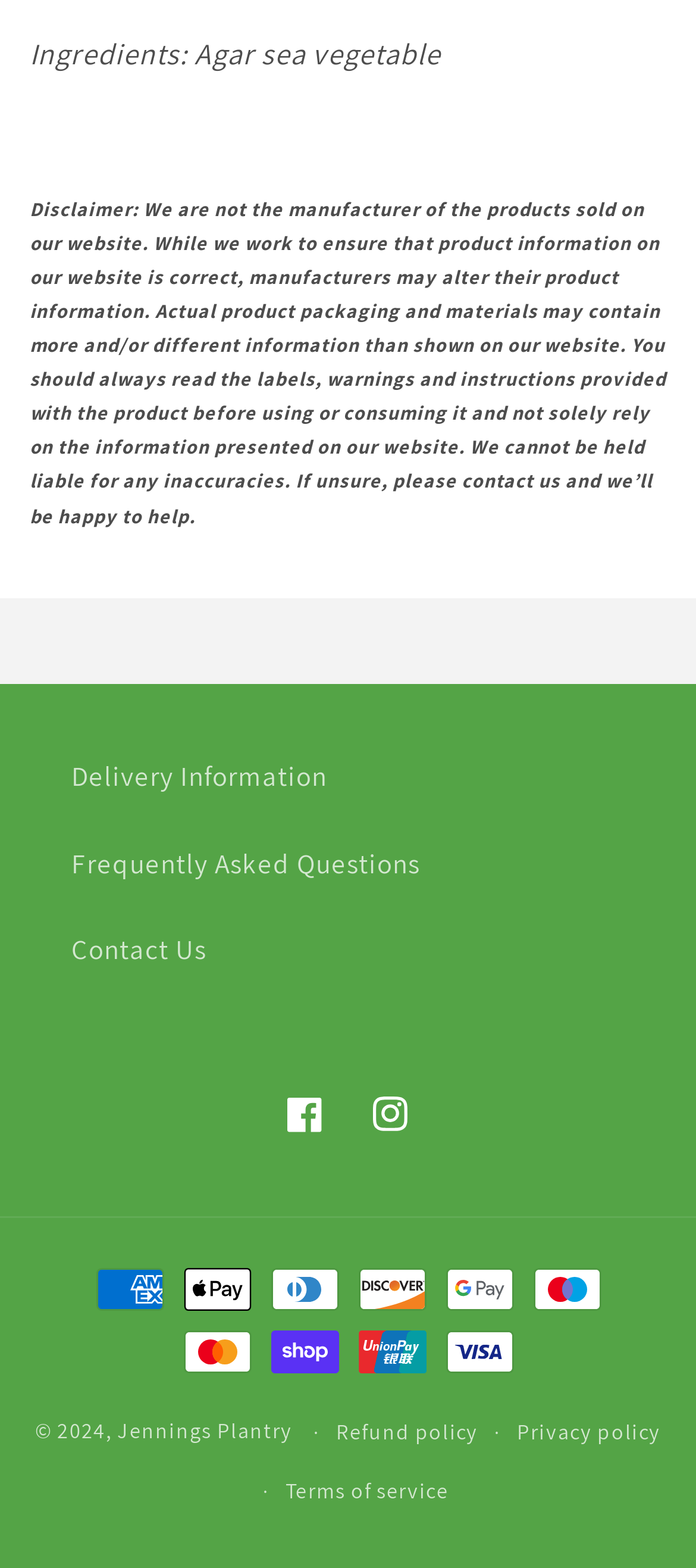Based on the image, provide a detailed and complete answer to the question: 
How many social media links are available?

There are two social media links available on the webpage, which are Facebook and Instagram, allowing users to connect with the website's social media presence.